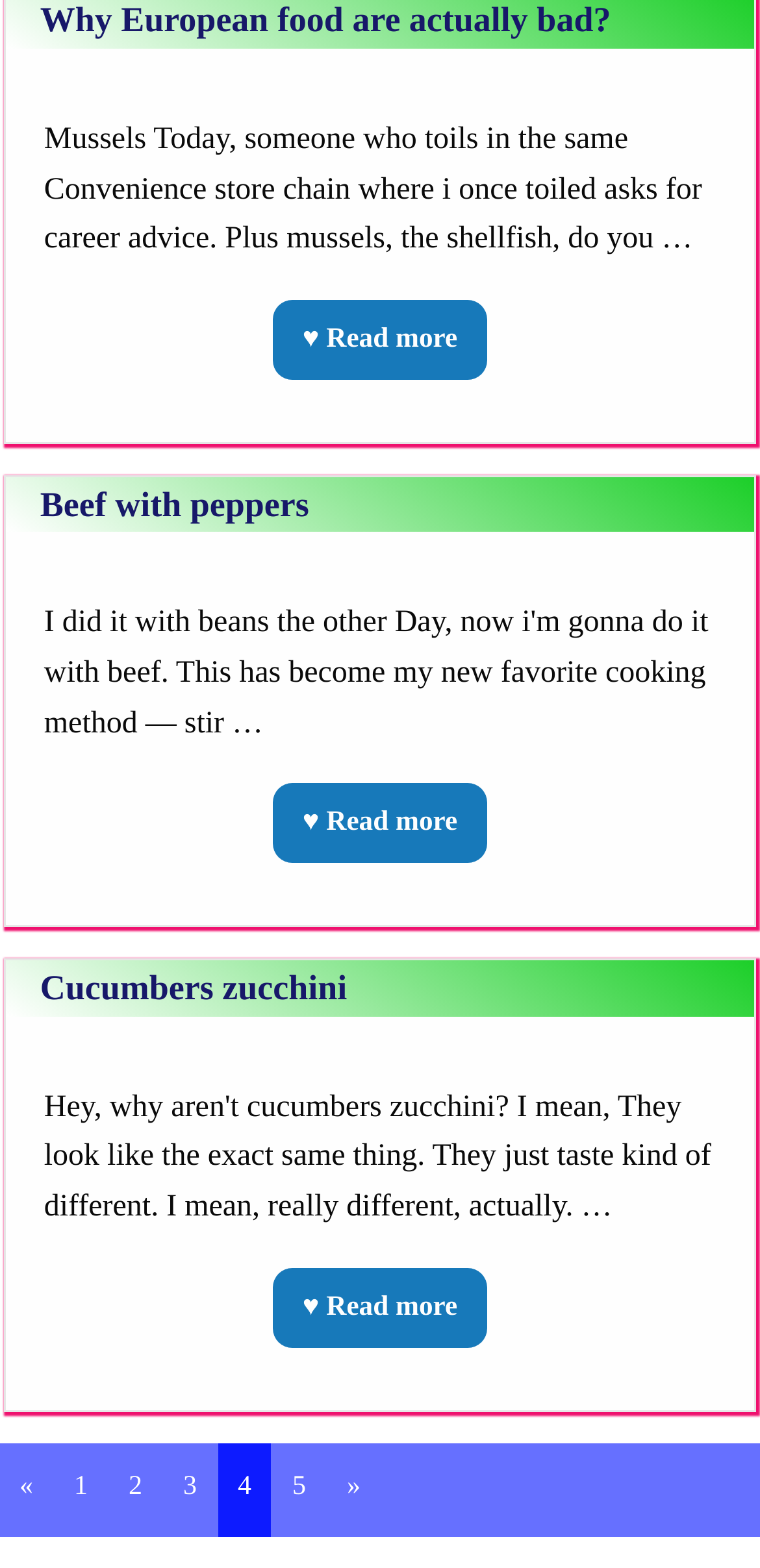Please determine the bounding box coordinates of the area that needs to be clicked to complete this task: 'explore hotels and motels'. The coordinates must be four float numbers between 0 and 1, formatted as [left, top, right, bottom].

None